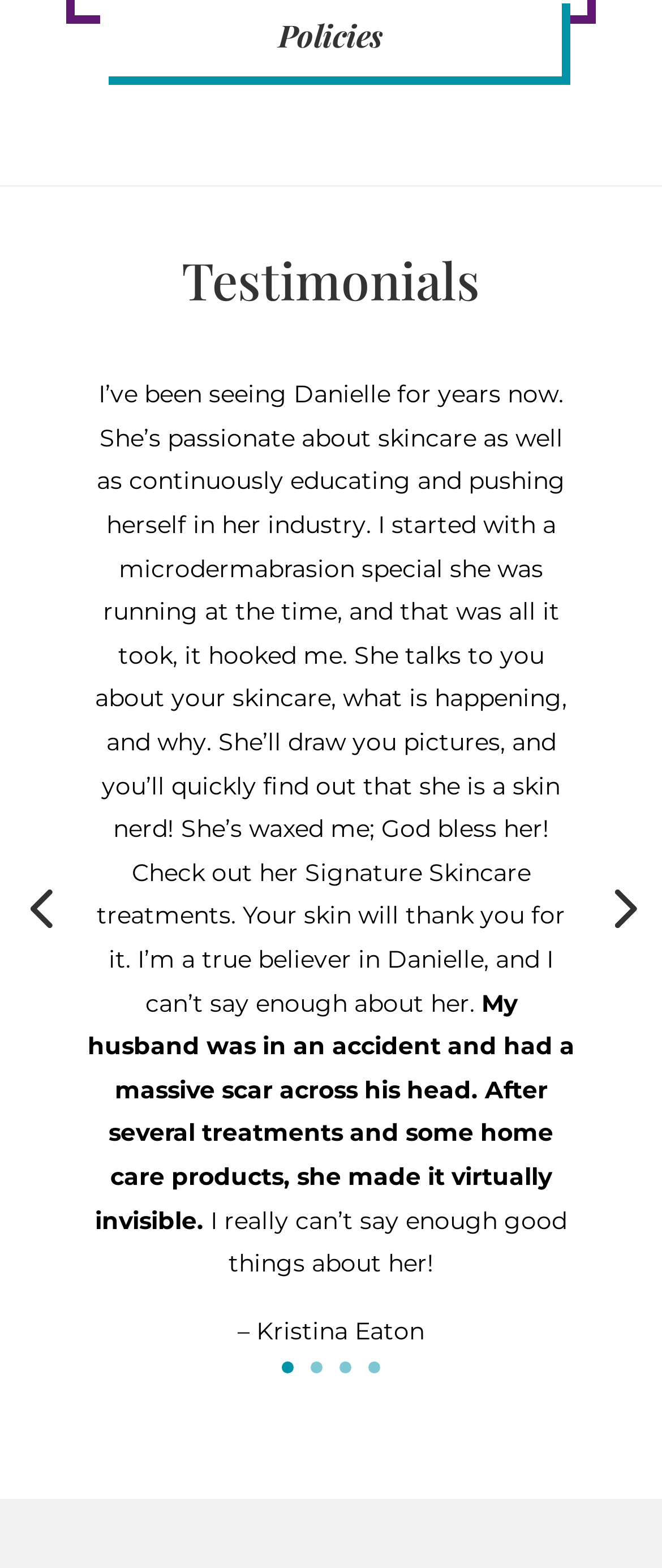Using floating point numbers between 0 and 1, provide the bounding box coordinates in the format (top-left x, top-left y, bottom-right x, bottom-right y). Locate the UI element described here: Policies

[0.421, 0.01, 0.579, 0.036]